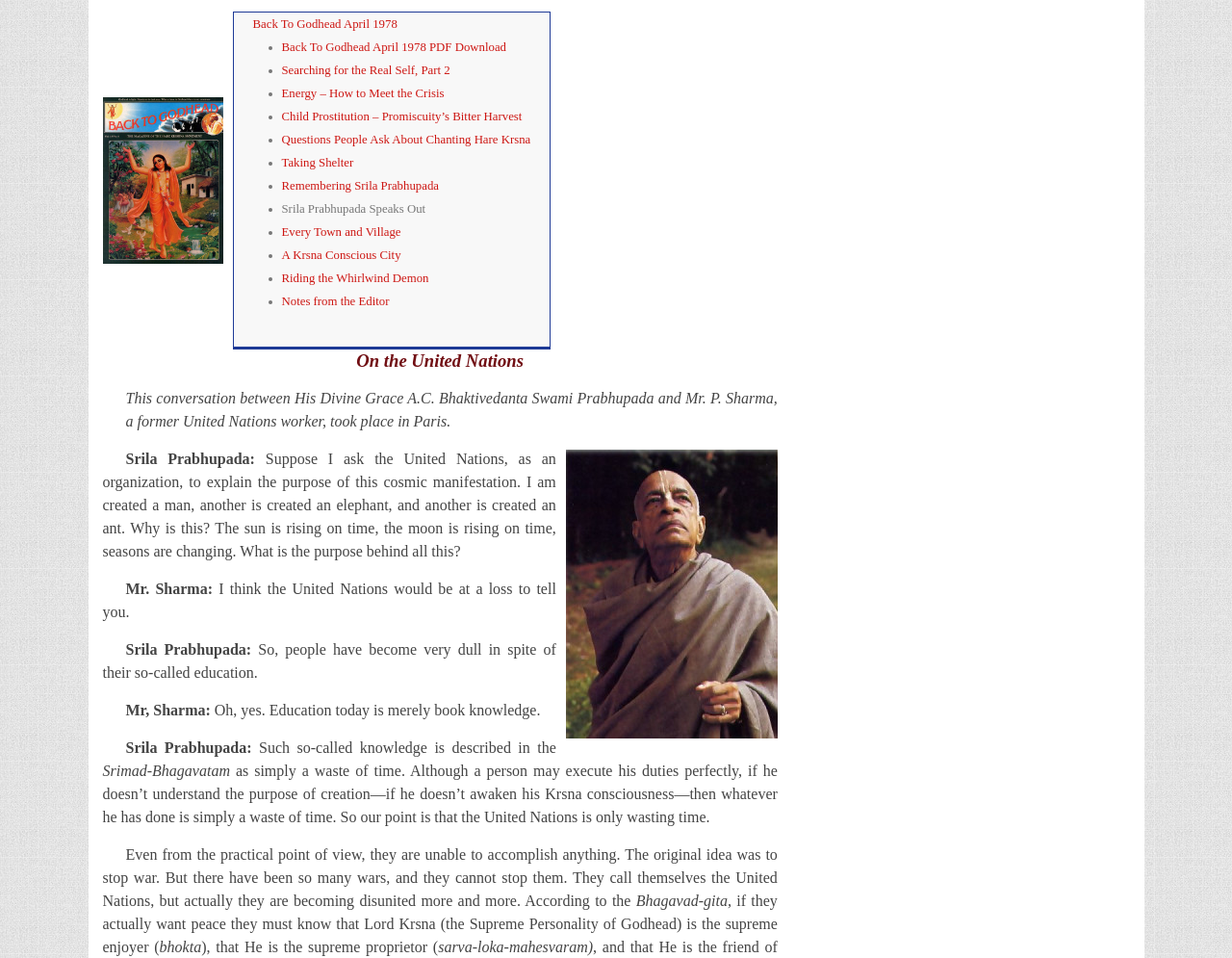Provide the bounding box coordinates in the format (top-left x, top-left y, bottom-right x, bottom-right y). All values are floating point numbers between 0 and 1. Determine the bounding box coordinate of the UI element described as: Taking Shelter

[0.229, 0.163, 0.287, 0.177]